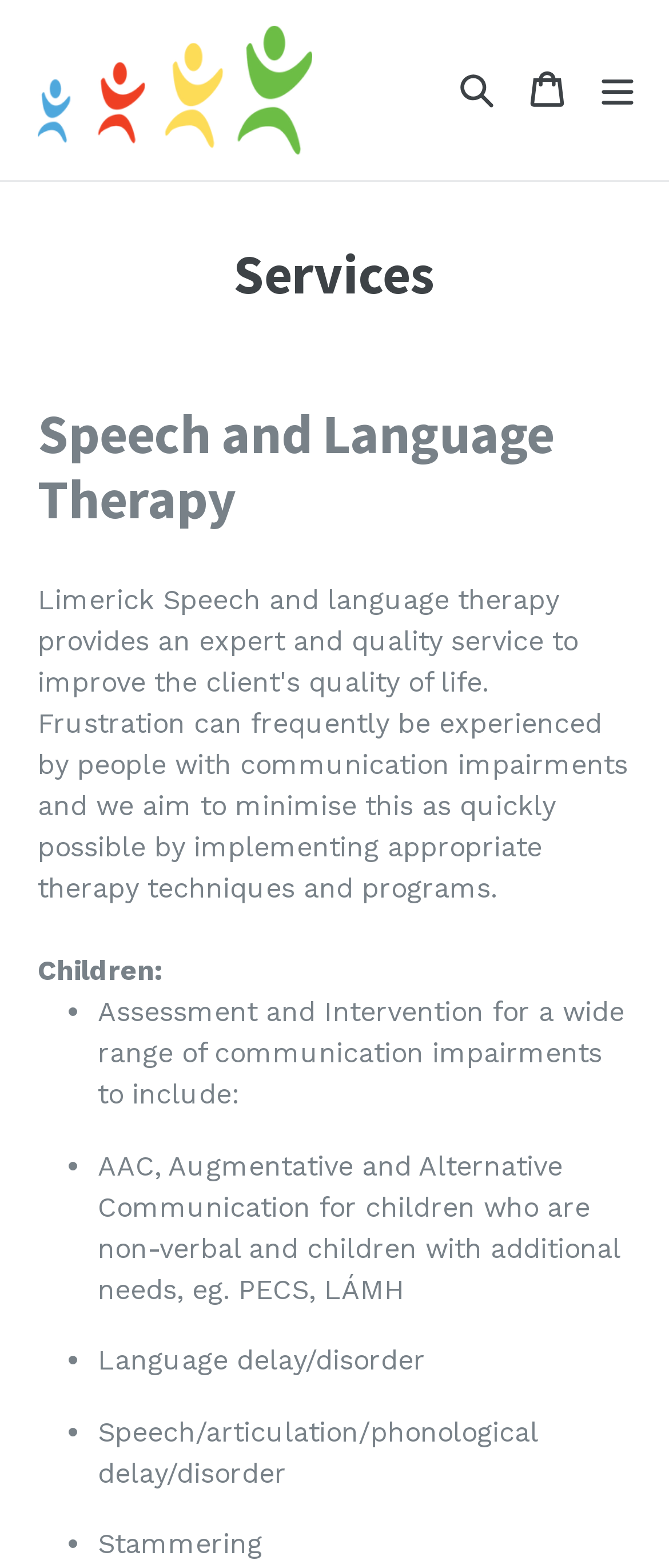What is the name of the organization?
Look at the image and construct a detailed response to the question.

The name of the organization can be found in the top-left corner of the webpage, where the logo is located. The image has a corresponding link with the text 'sltireland', which suggests that this is the name of the organization.